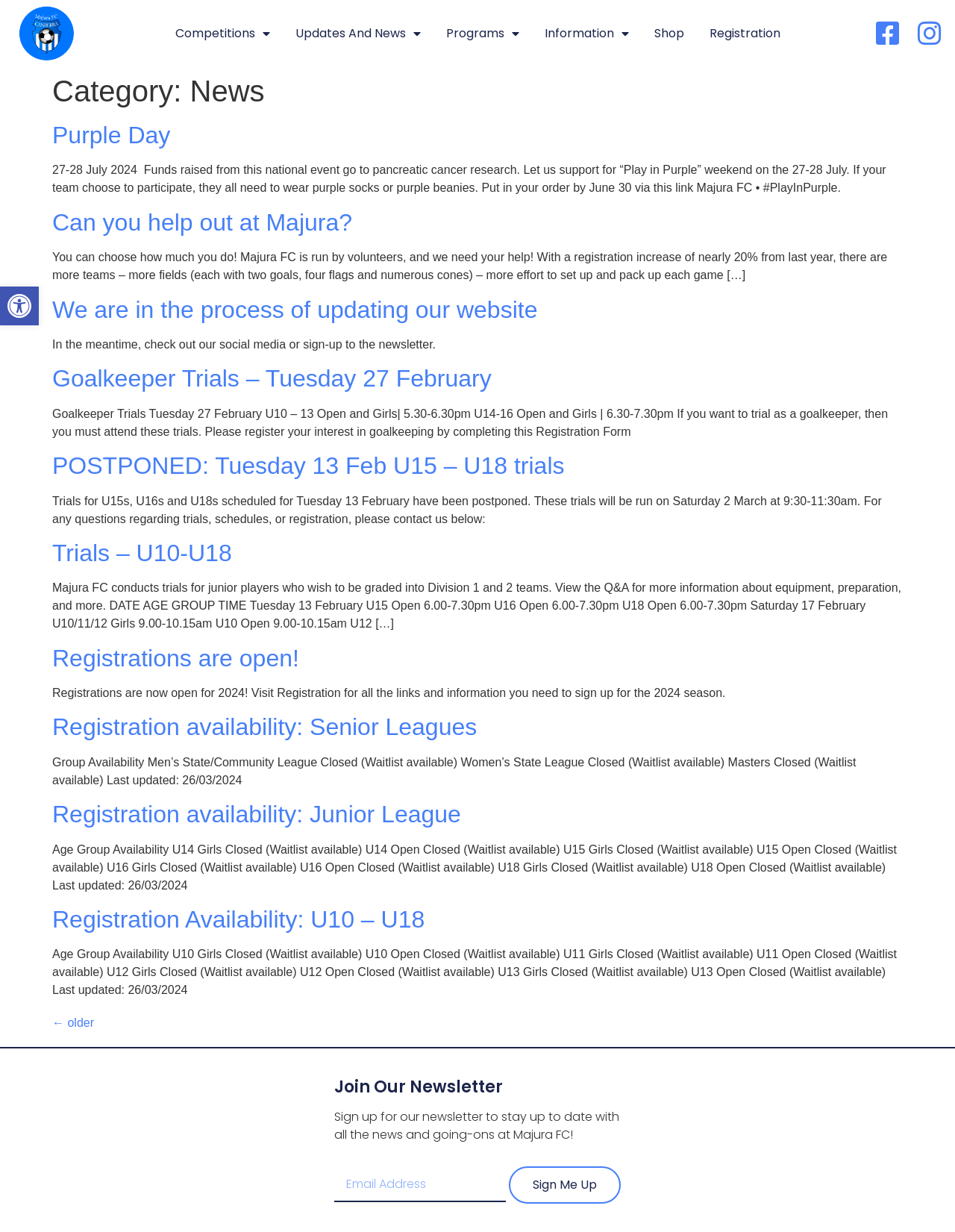Please determine the bounding box coordinates of the element's region to click for the following instruction: "Check the Registration availability for Senior Leagues".

[0.055, 0.579, 0.945, 0.641]